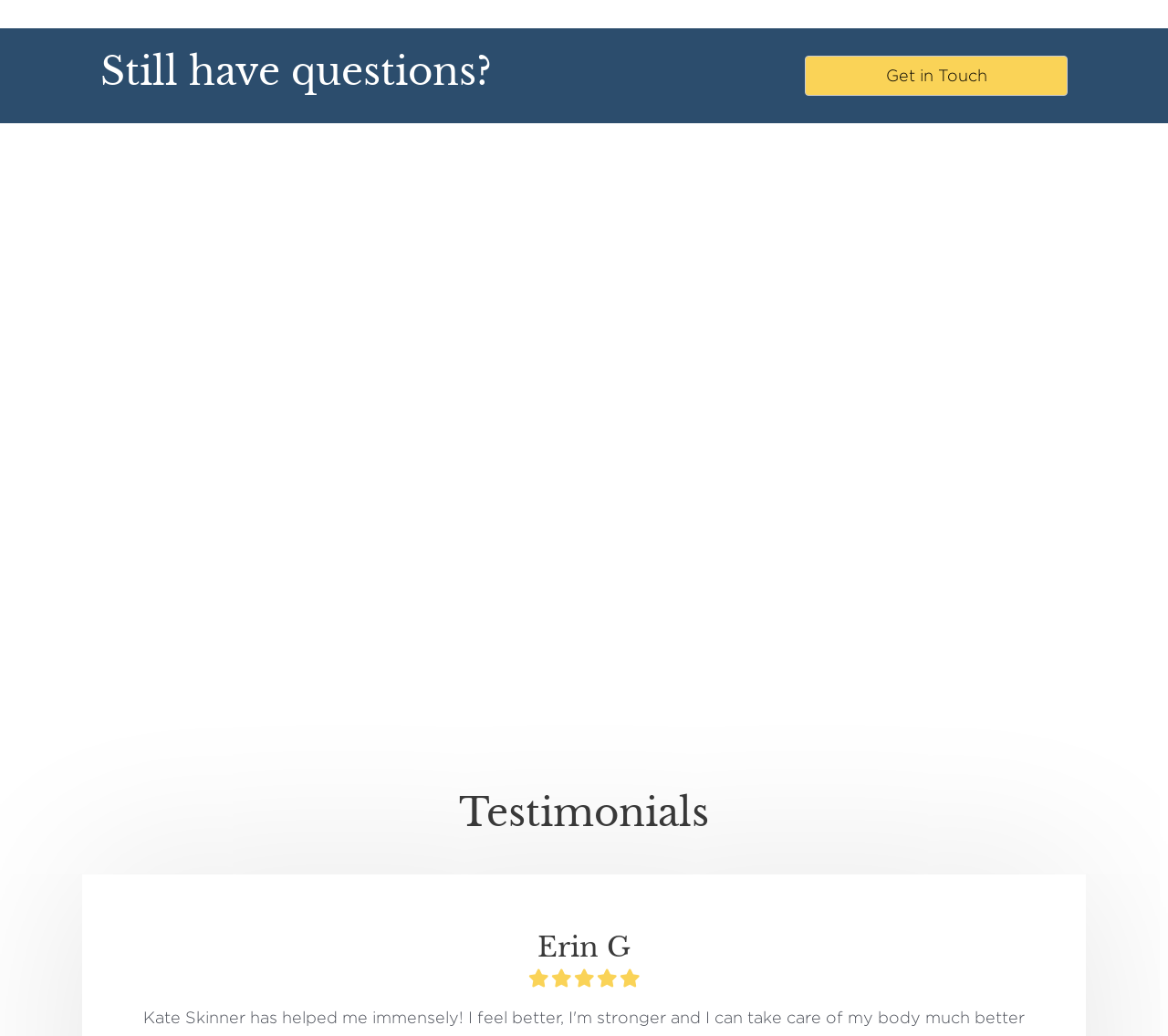Bounding box coordinates are to be given in the format (top-left x, top-left y, bottom-right x, bottom-right y). All values must be floating point numbers between 0 and 1. Provide the bounding box coordinate for the UI element described as: Empowered by Firebrand

[0.438, 0.659, 0.563, 0.673]